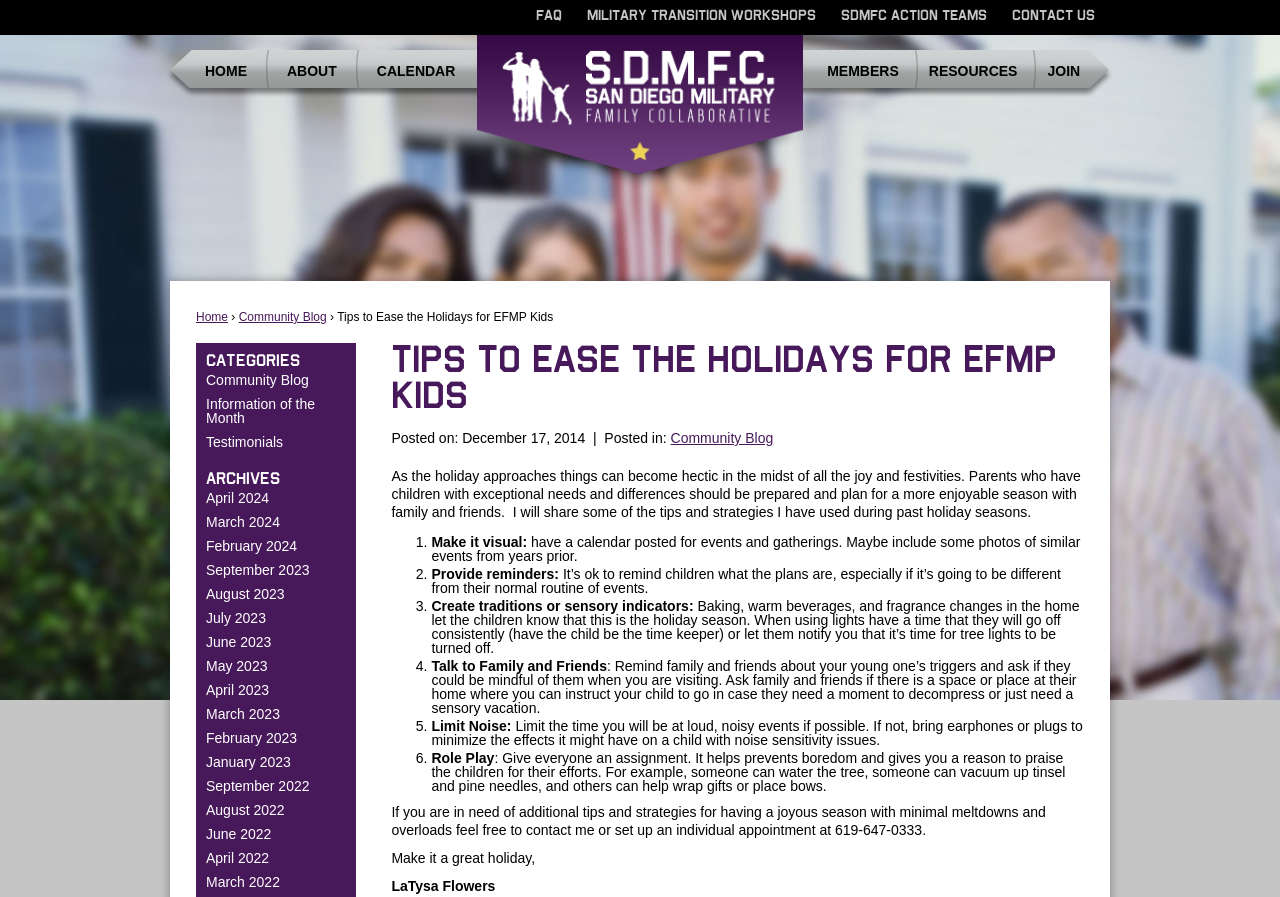Using details from the image, please answer the following question comprehensively:
What is the purpose of making a calendar for events and gatherings?

According to the blog post, making a calendar for events and gatherings is a tip to help children with exceptional needs and differences prepare for the holiday season. This is mentioned in the first point 'Make it visual' where it suggests having a calendar posted for events and gatherings, and even including photos of similar events from years prior.